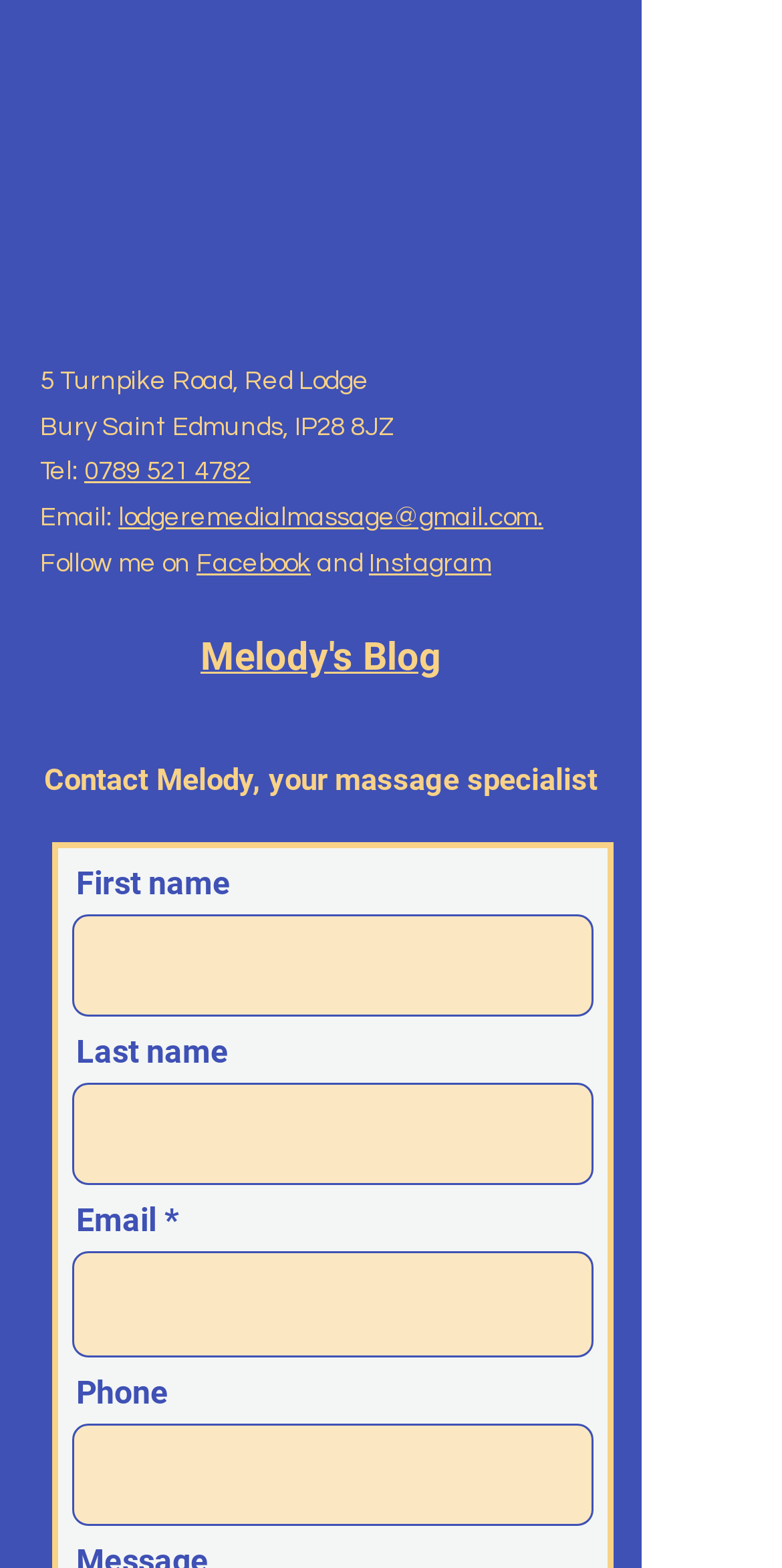What is the name of Melody's blog?
Look at the image and respond to the question as thoroughly as possible.

I found the name of the blog by looking at the heading element and the link element next to it, which both provide the name as 'Melody's Blog'.